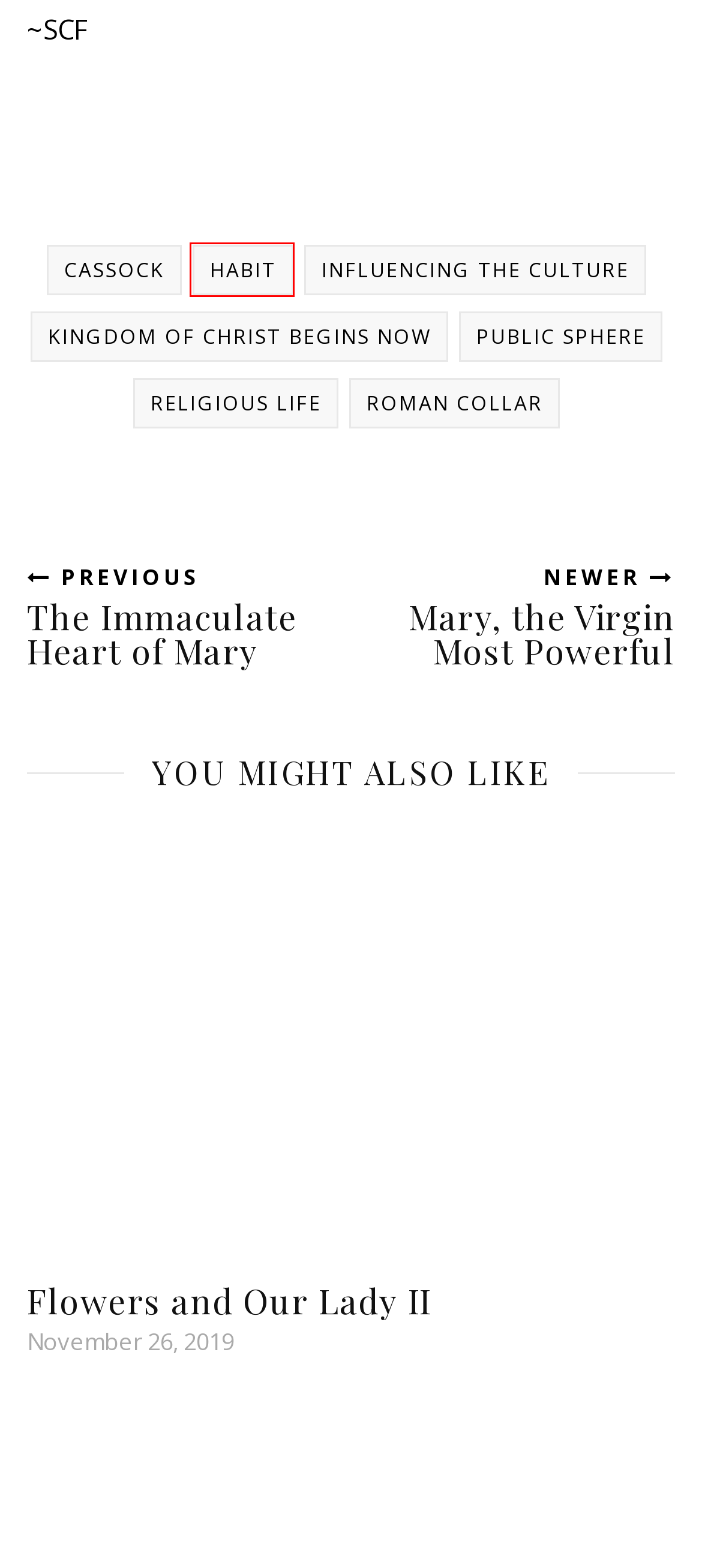Given a screenshot of a webpage with a red bounding box, please pick the webpage description that best fits the new webpage after clicking the element inside the bounding box. Here are the candidates:
A. Flowers and Our Lady II – The Marian Room
B. religious life – The Marian Room
C. The Marian Room
D. habit – The Marian Room
E. Roman collar – The Marian Room
F. Kingdom of Christ begins now – The Marian Room
G. Mary, the Virgin Most Powerful – The Marian Room
H. influencing the culture – The Marian Room

D